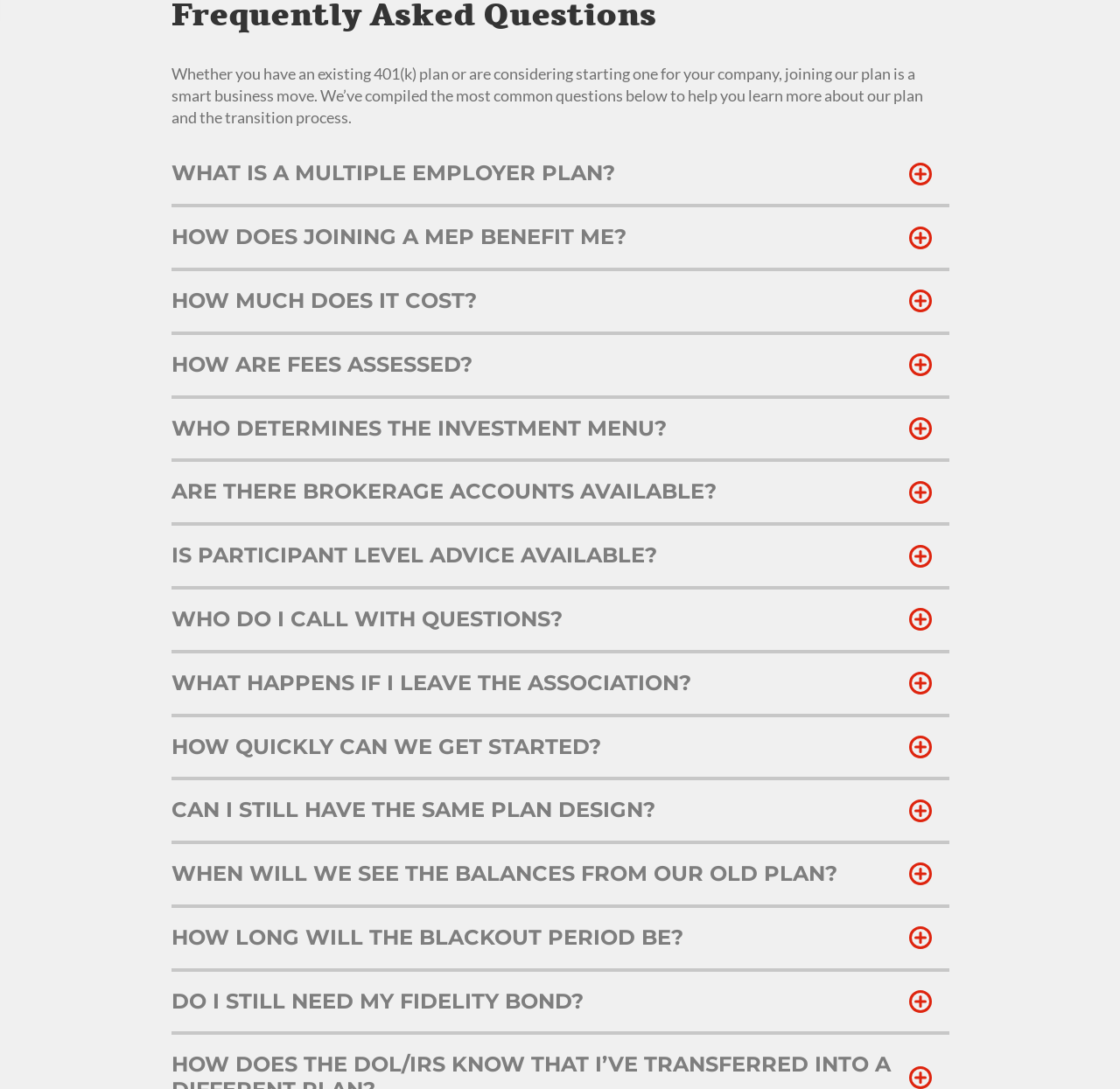Identify the bounding box coordinates of the element that should be clicked to fulfill this task: "Expand 'HOW DOES JOINING A MEP BENEFIT ME?' section". The coordinates should be provided as four float numbers between 0 and 1, i.e., [left, top, right, bottom].

[0.153, 0.19, 0.847, 0.249]